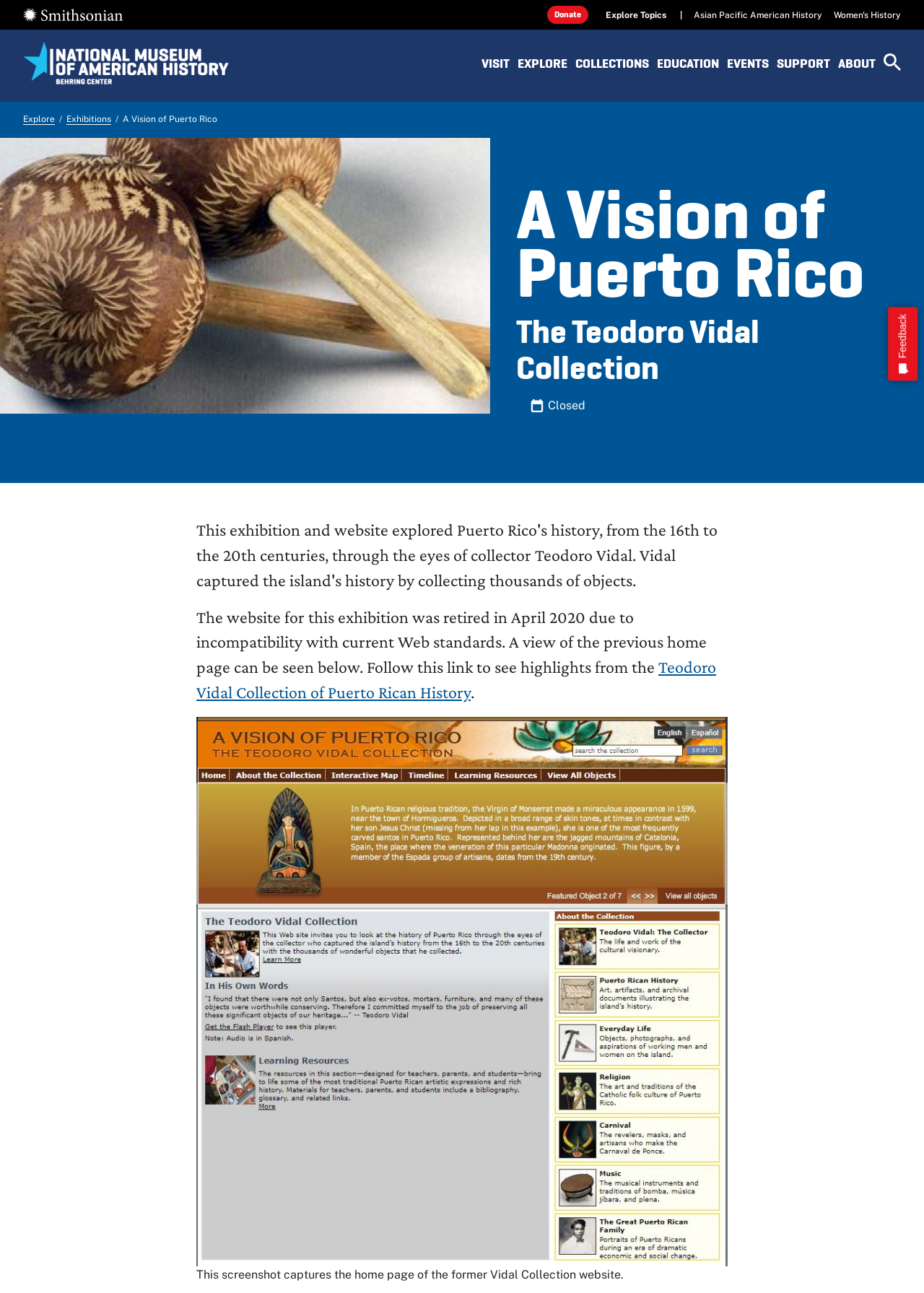Identify the bounding box coordinates of the clickable region to carry out the given instruction: "Skip to main content".

[0.486, 0.0, 0.514, 0.019]